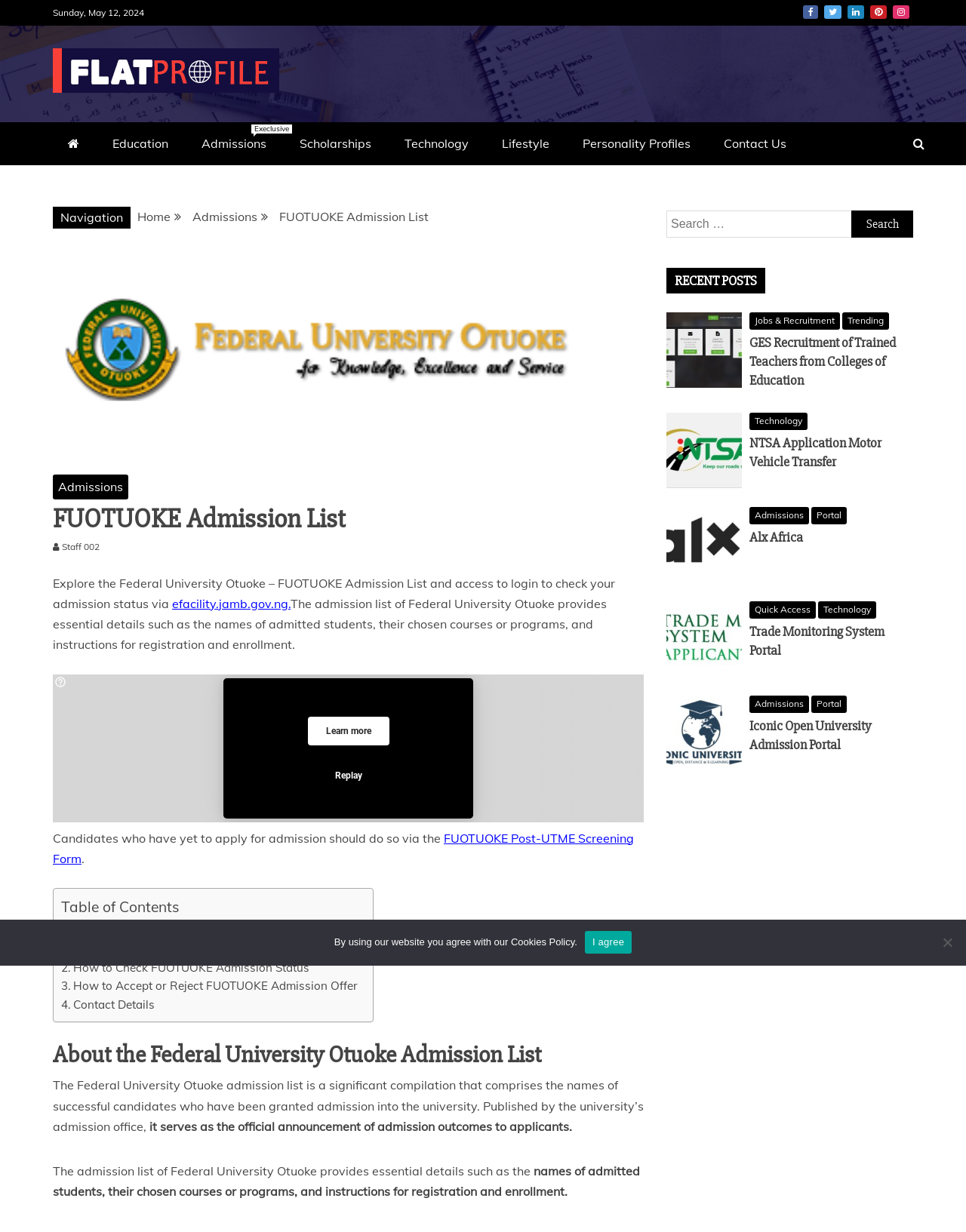Locate the bounding box coordinates of the element that needs to be clicked to carry out the instruction: "Check the FUOTUOKE Admission List". The coordinates should be given as four float numbers ranging from 0 to 1, i.e., [left, top, right, bottom].

[0.055, 0.409, 0.666, 0.438]